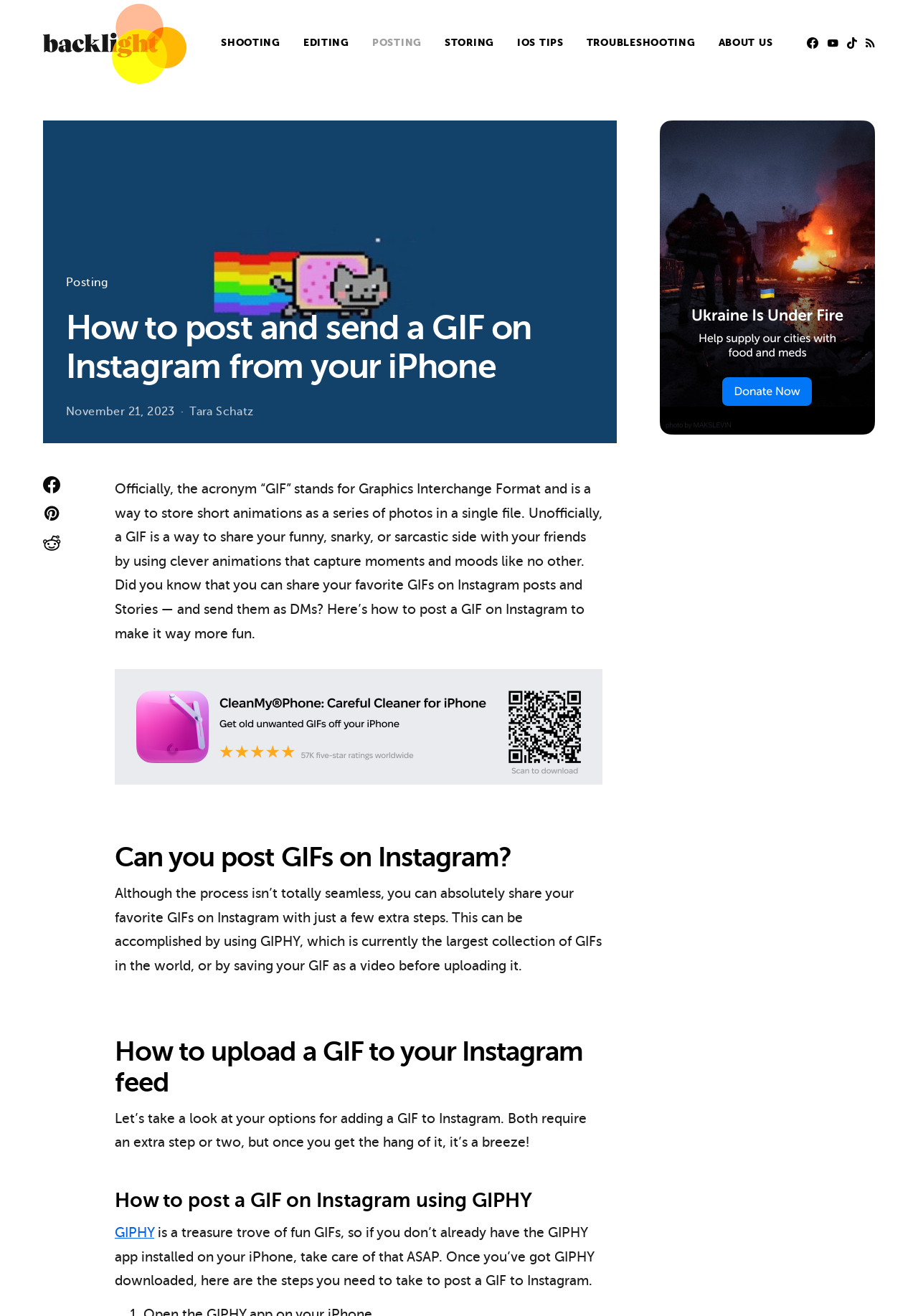Please locate the bounding box coordinates of the element's region that needs to be clicked to follow the instruction: "Click the 'Posting' link in the header". The bounding box coordinates should be provided as four float numbers between 0 and 1, i.e., [left, top, right, bottom].

[0.072, 0.21, 0.119, 0.22]